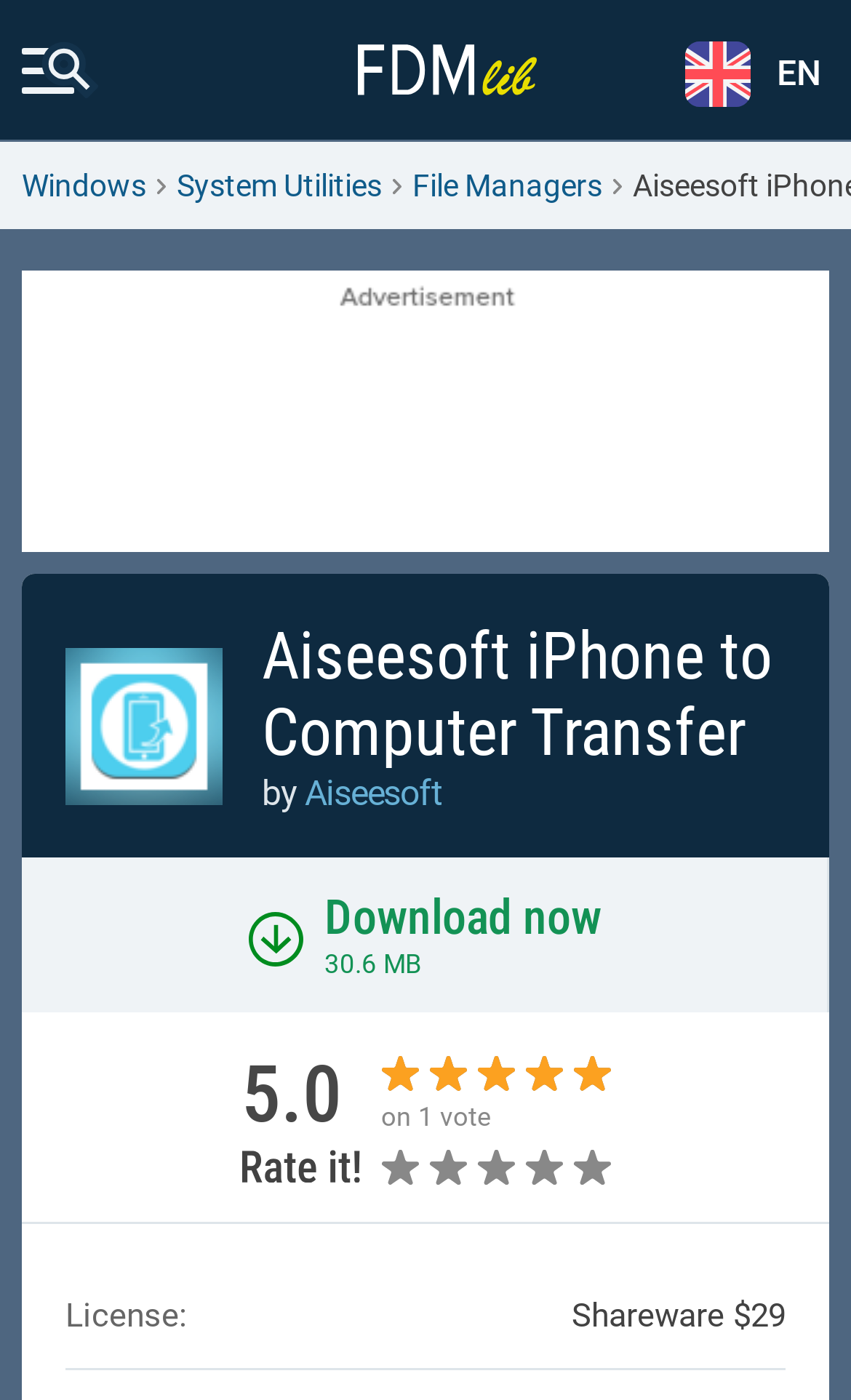Bounding box coordinates should be provided in the format (top-left x, top-left y, bottom-right x, bottom-right y) with all values between 0 and 1. Identify the bounding box for this UI element: Download now

[0.381, 0.636, 0.706, 0.675]